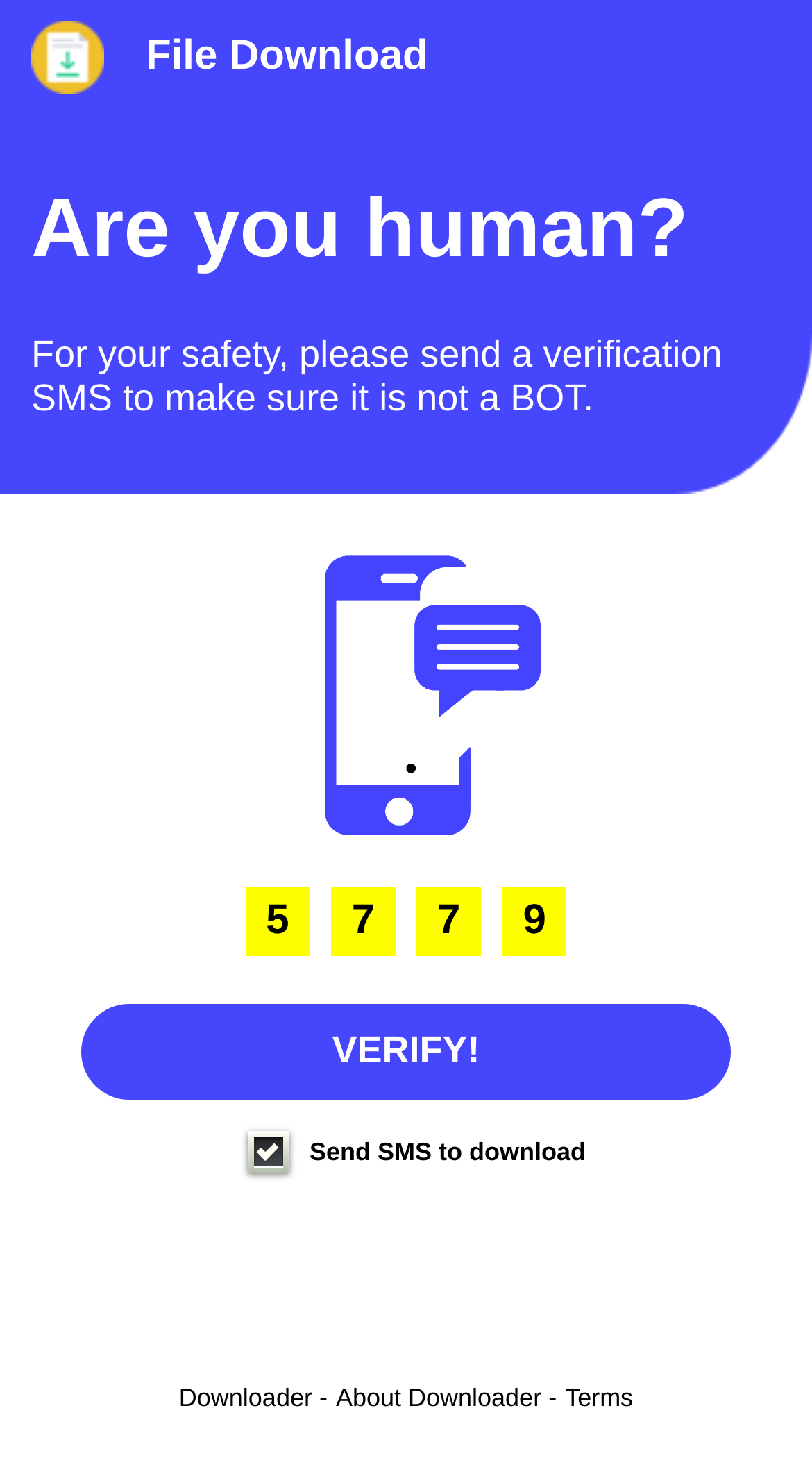Answer the question with a single word or phrase: 
What is the action to be taken after verification?

Download a file